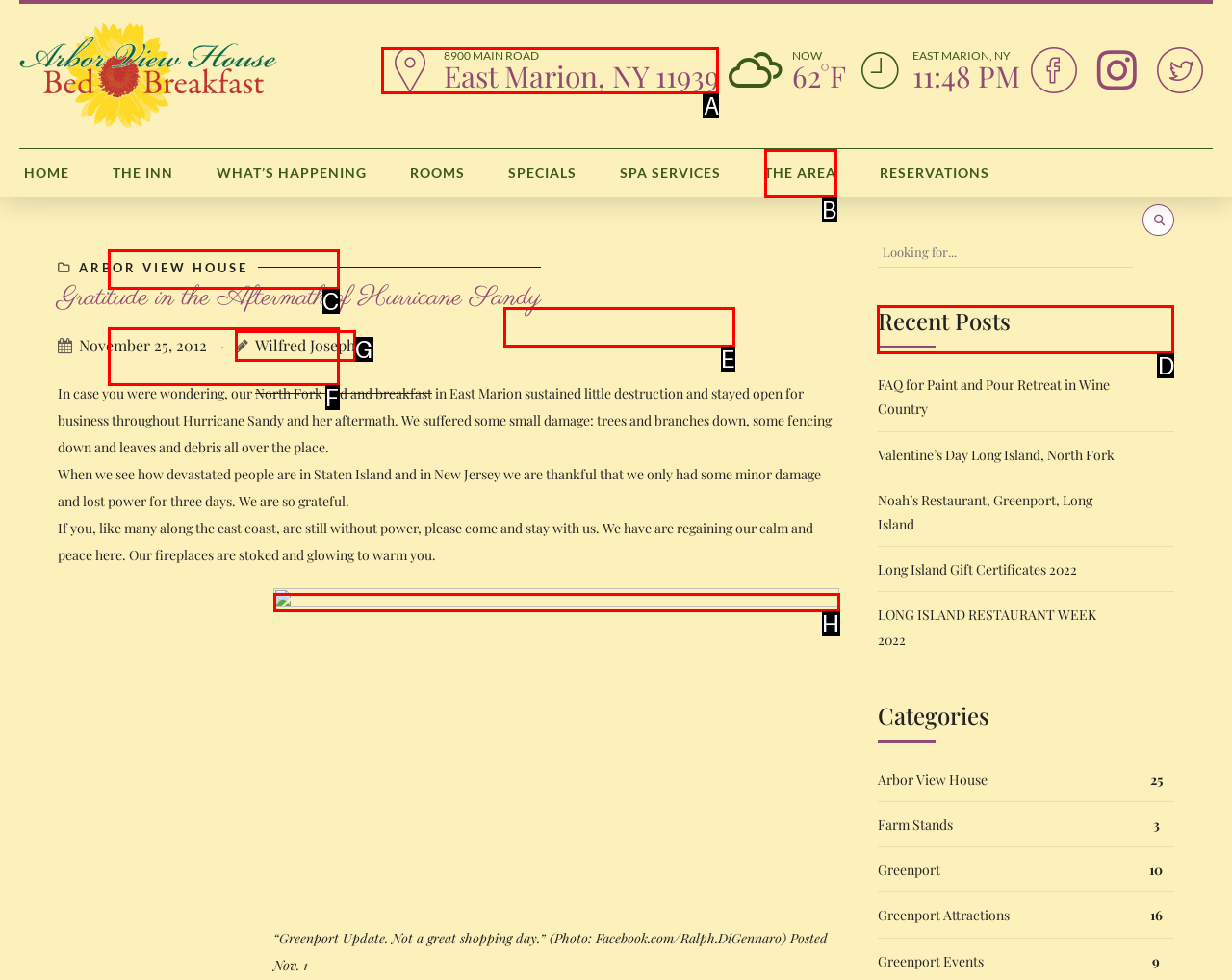Find the appropriate UI element to complete the task: Check the 'Recent Posts' section. Indicate your choice by providing the letter of the element.

D